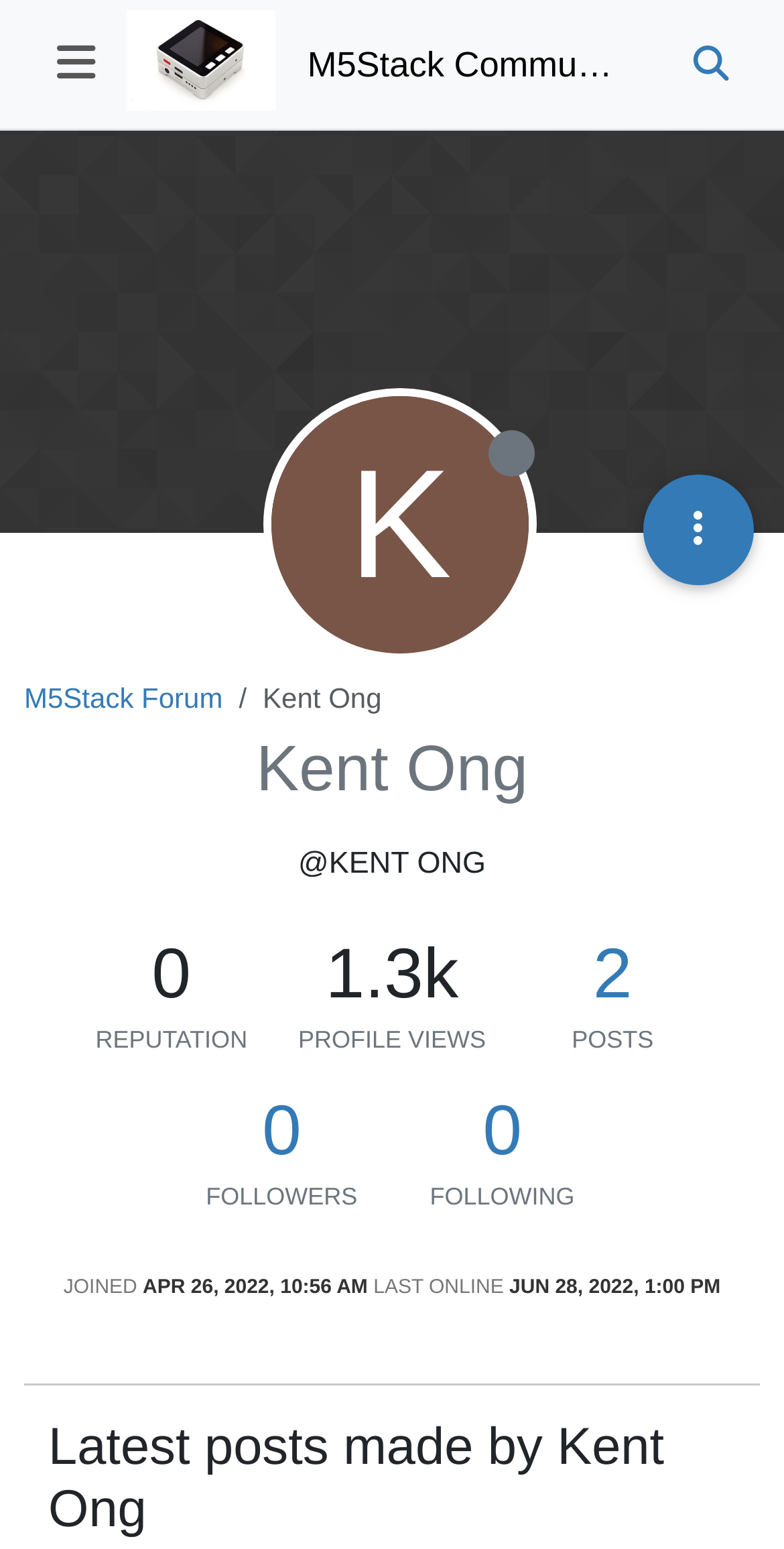Provide the bounding box coordinates for the UI element that is described as: "2".

[0.756, 0.604, 0.806, 0.655]